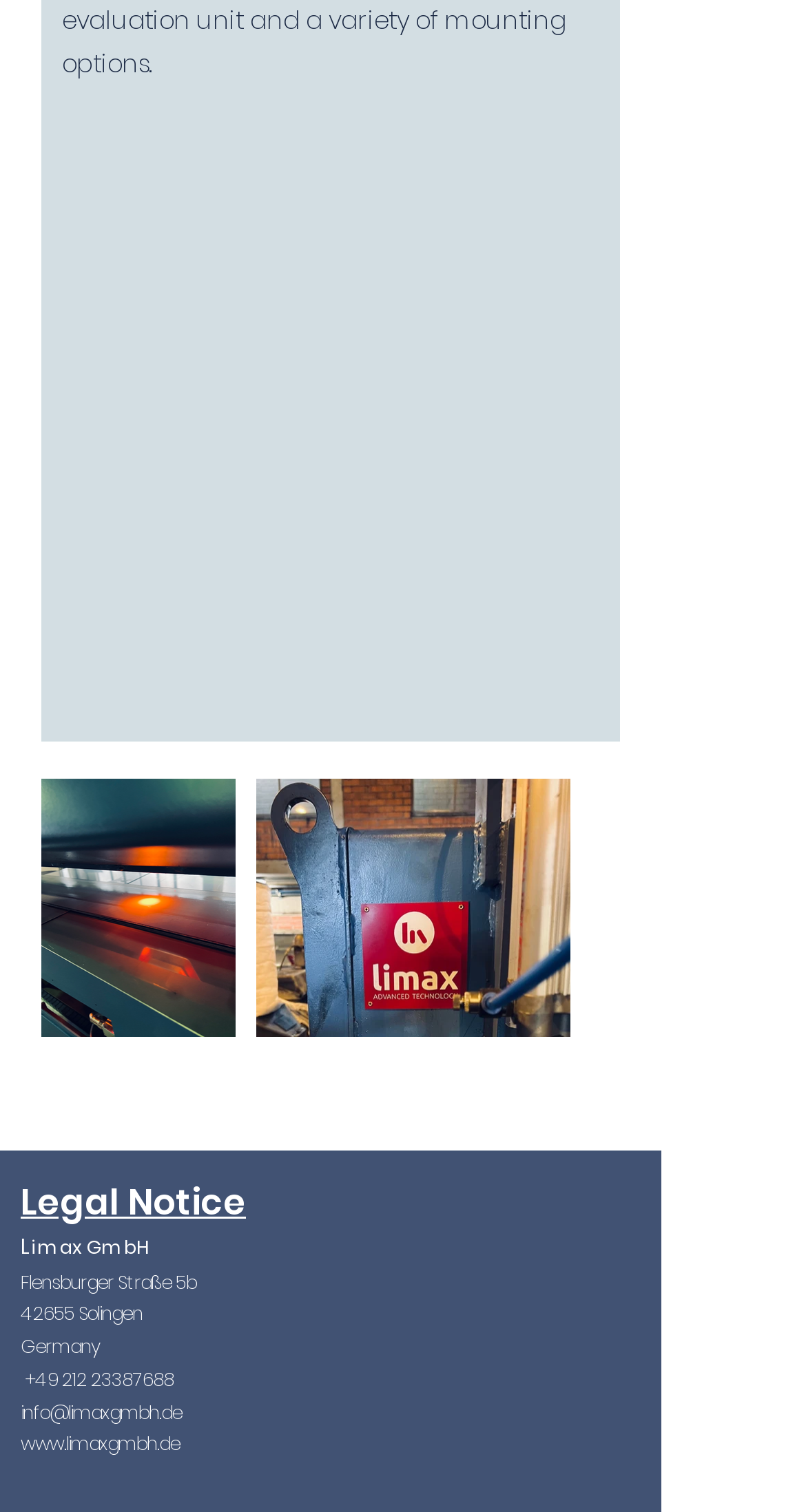Please provide a detailed answer to the question below by examining the image:
How many images are at the top of the webpage?

There are two images at the top of the webpage, one with the filename 'IMG_0171.heic' and the other with the filename 'IMG_3260_edited.jpg'. These images are located side by side and take up a significant portion of the top section of the webpage.